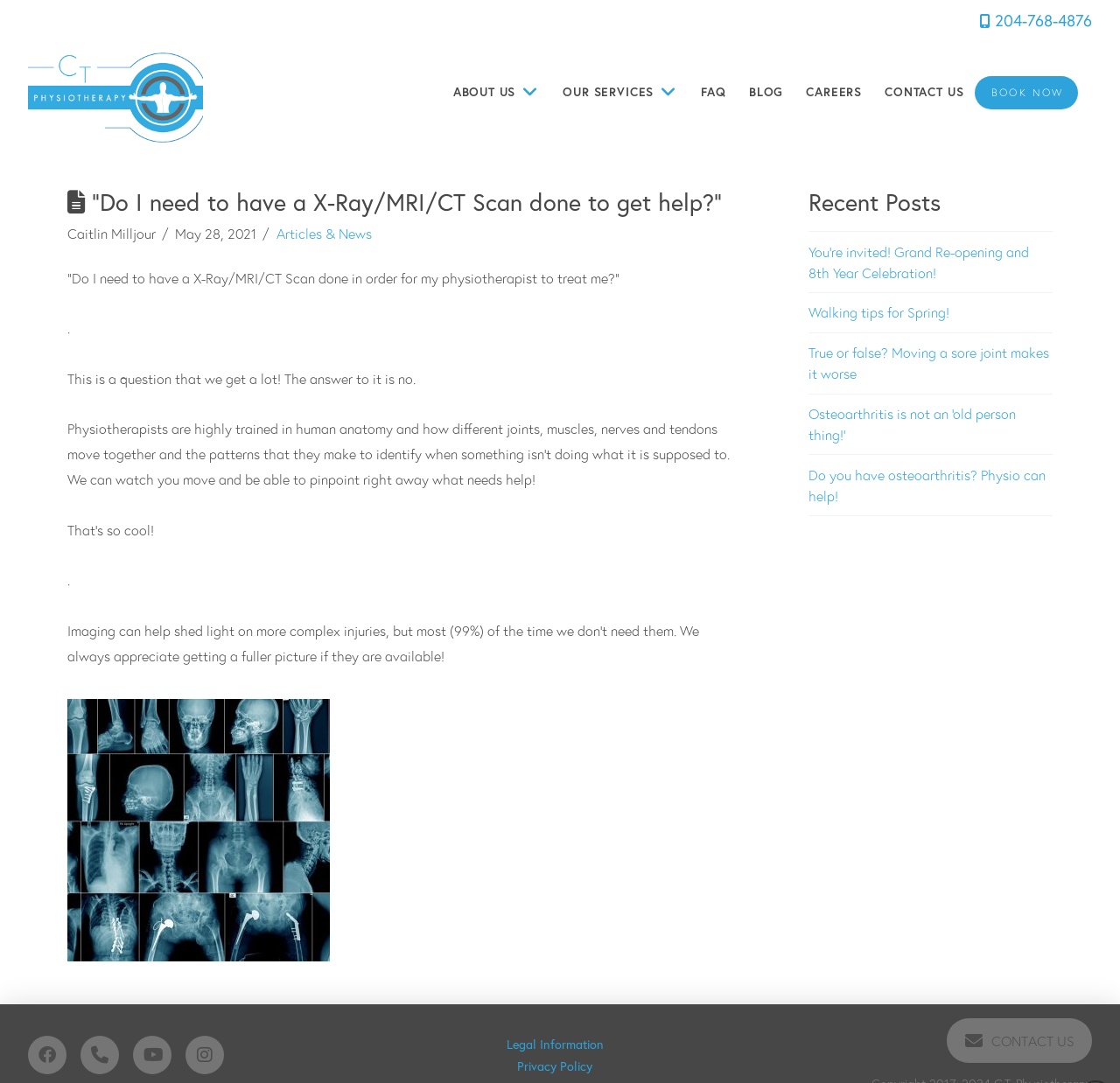Respond with a single word or phrase to the following question: What is the phone number to contact the clinic?

204-768-4876